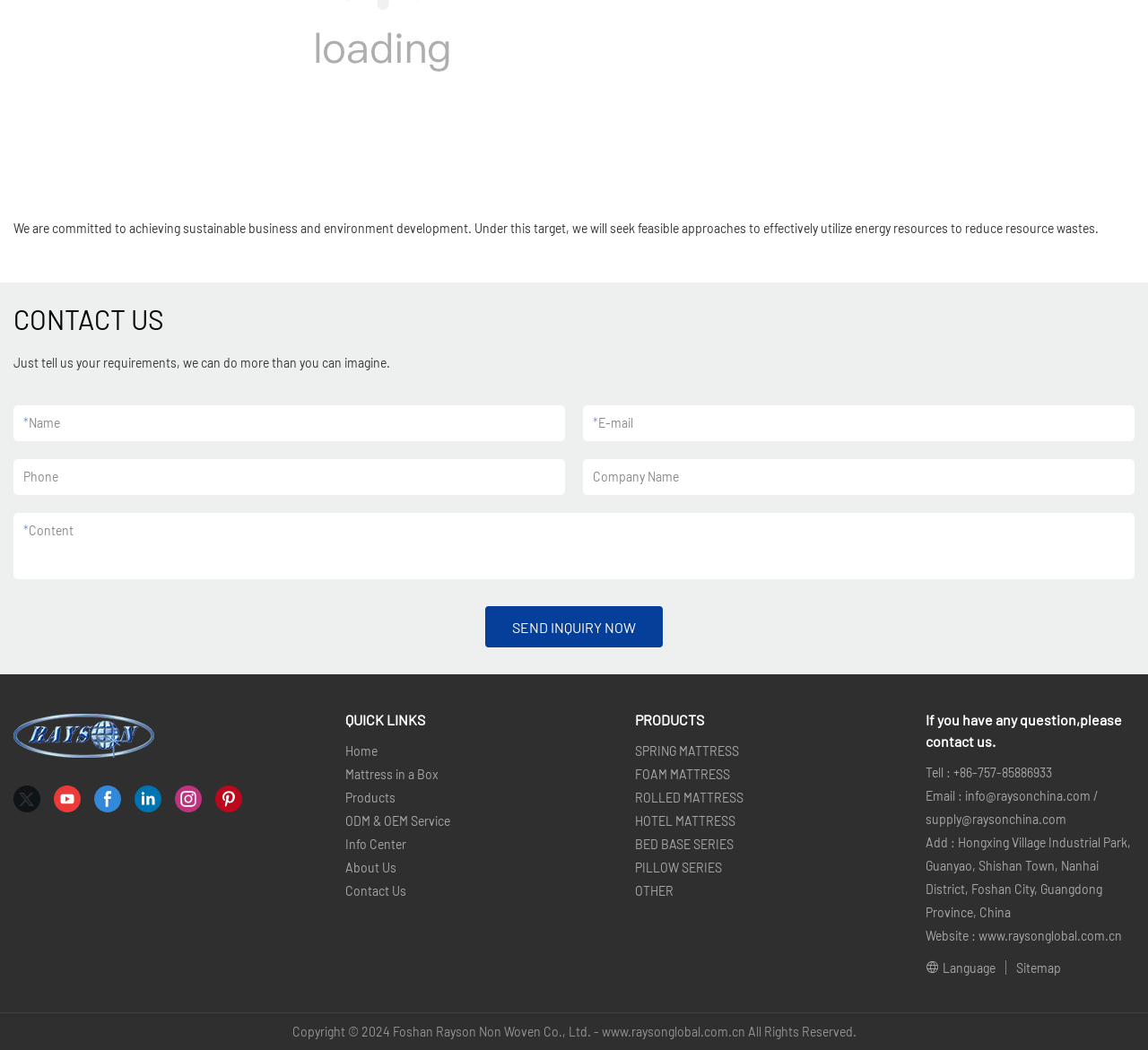Locate the bounding box coordinates of the area where you should click to accomplish the instruction: "Click the Home link".

[0.301, 0.708, 0.329, 0.722]